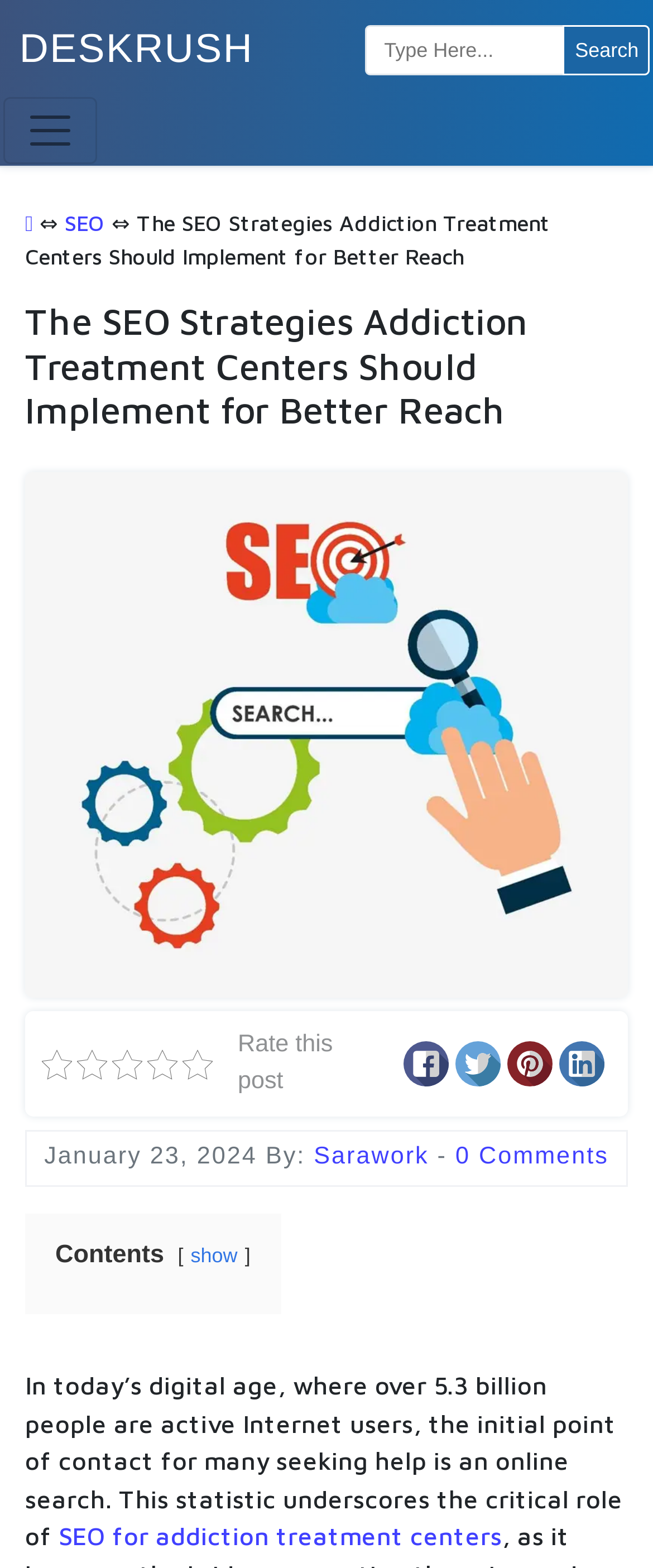Based on the description "parent_node: DESKRUSH aria-label="Toggle navigation"", find the bounding box of the specified UI element.

[0.004, 0.061, 0.148, 0.104]